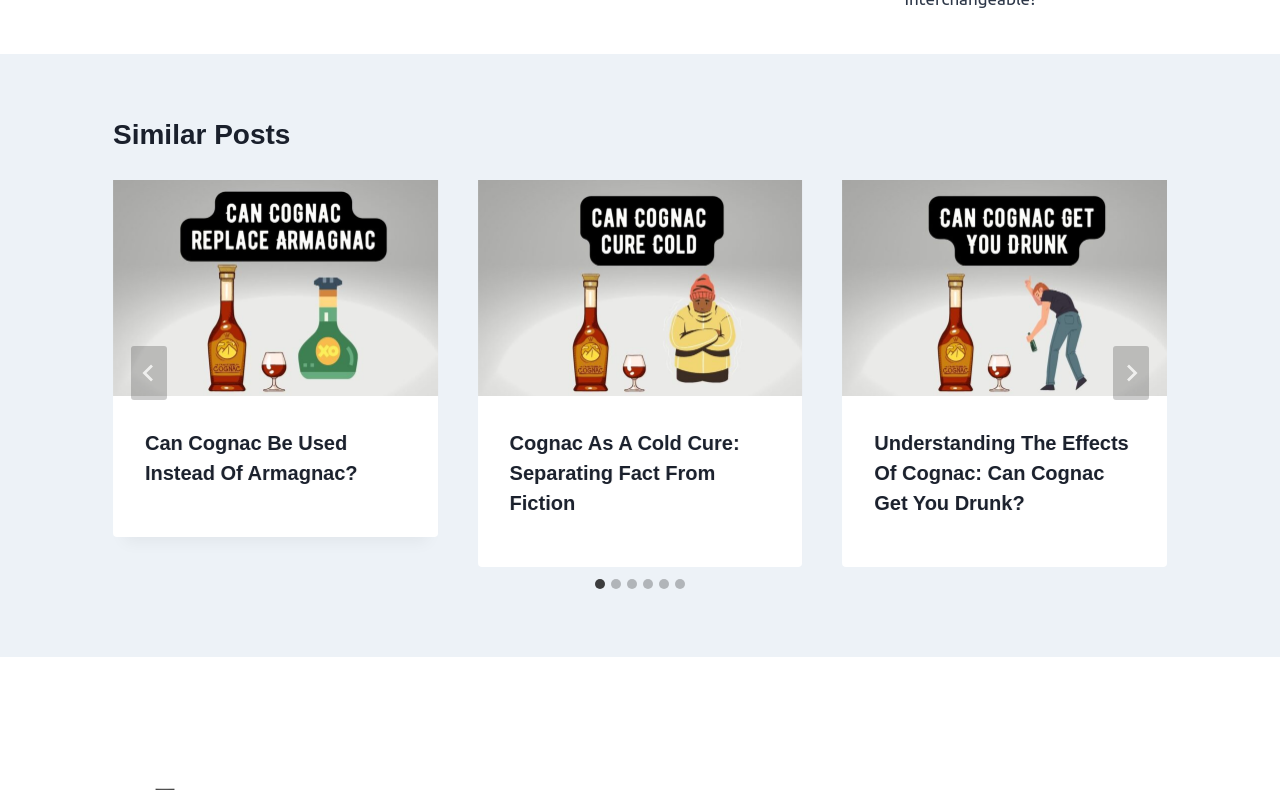Refer to the image and answer the question with as much detail as possible: What is the topic of the posts?

The topic of the posts can be inferred by looking at the titles of the posts, which all seem to be related to Cognac. For example, the first post is about using Cognac instead of Armagnac, the second post is about Cognac as a cold cure, and the third post is about the effects of Cognac.